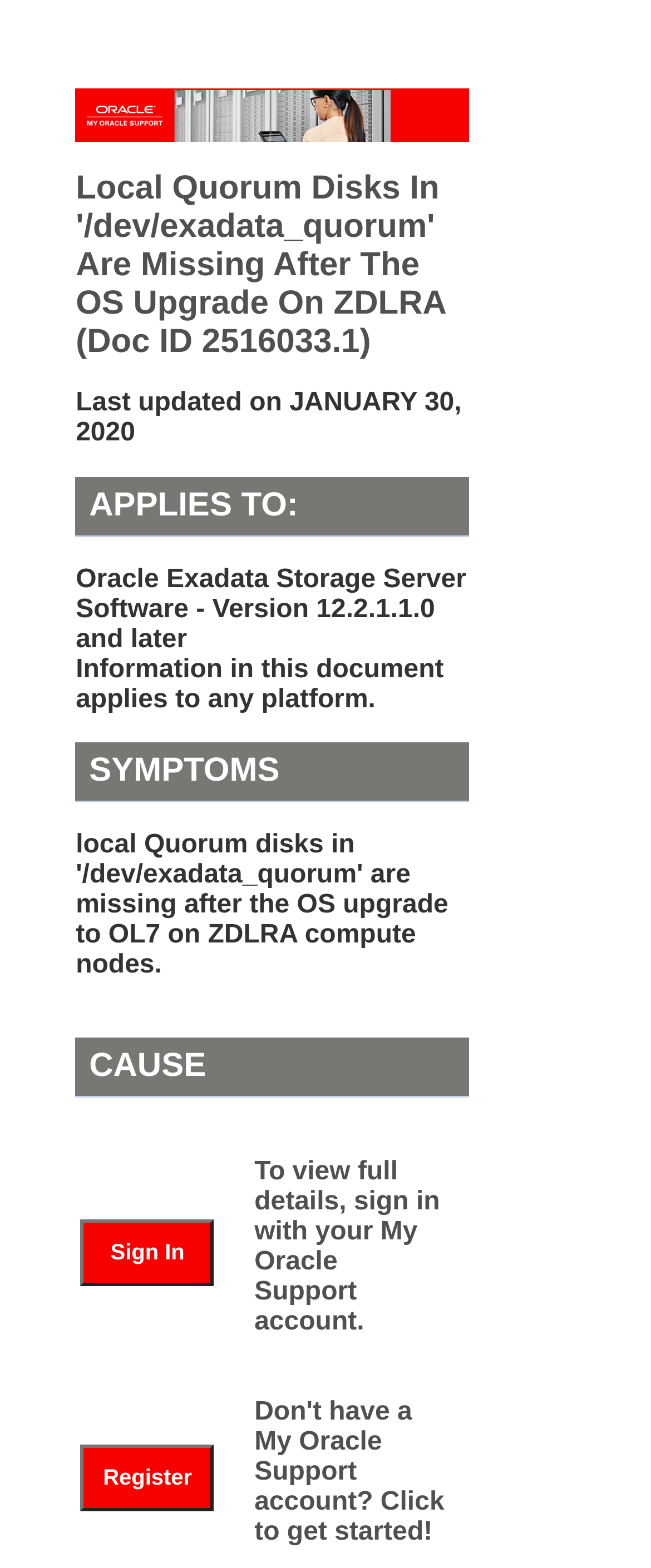Find the bounding box coordinates for the UI element whose description is: "Sign In". The coordinates should be four float numbers between 0 and 1, in the format [left, top, right, bottom].

[0.124, 0.777, 0.329, 0.82]